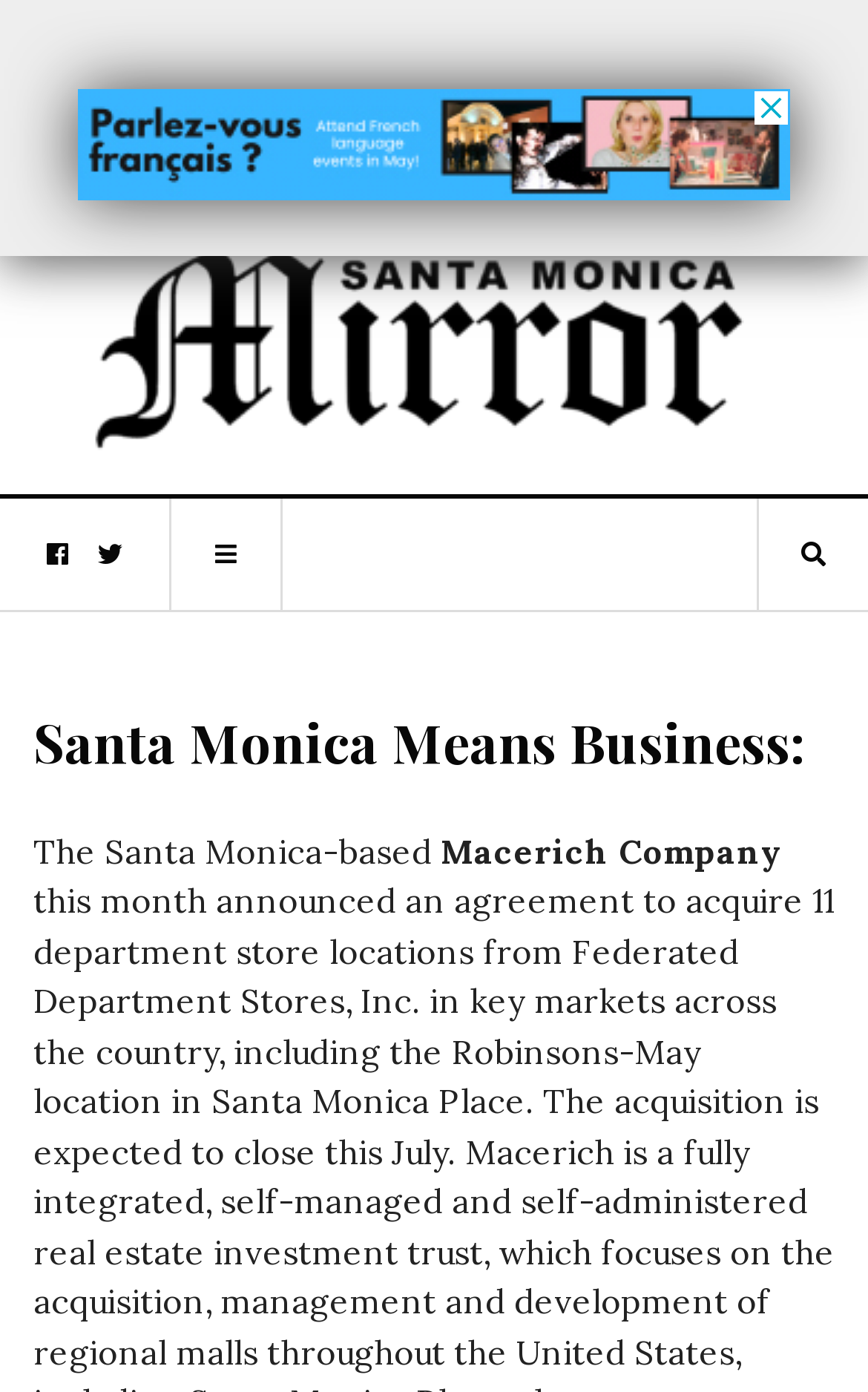Provide a brief response to the question below using one word or phrase:
Where is the company Macerich based?

Santa Monica